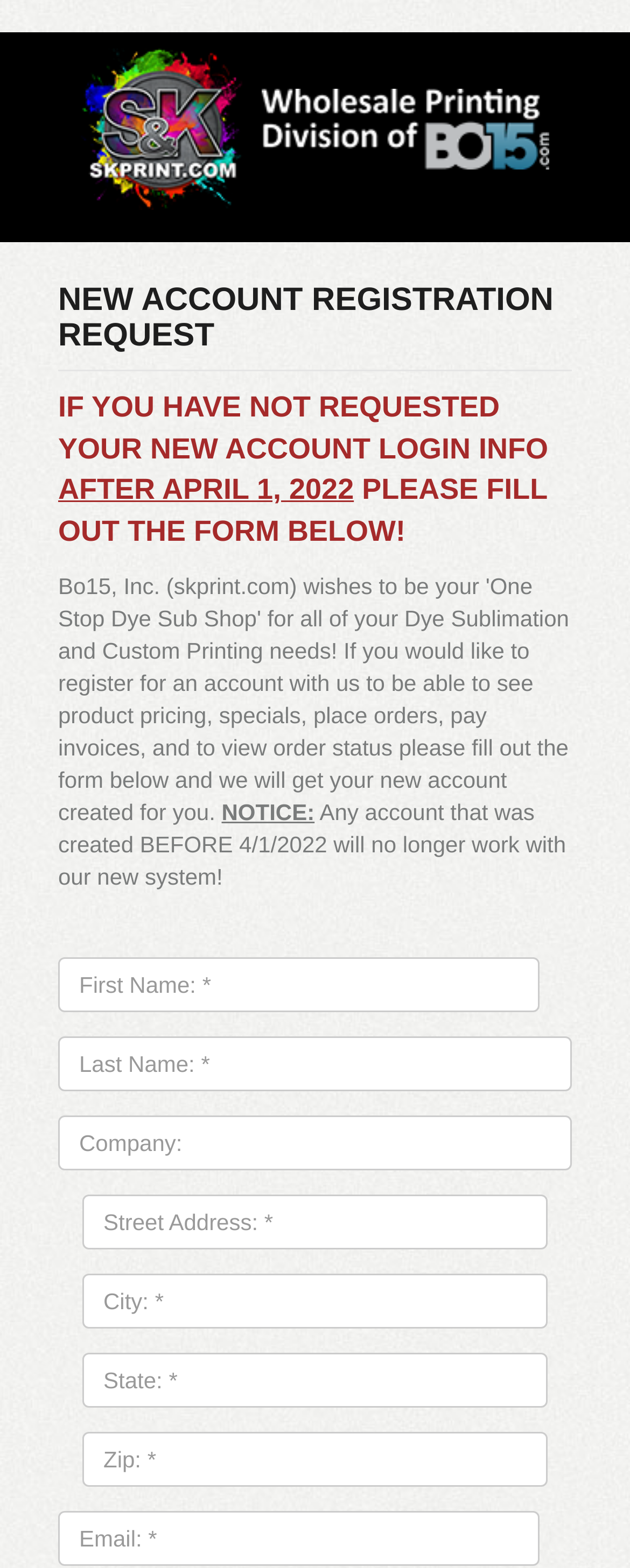Determine the bounding box coordinates for the clickable element required to fulfill the instruction: "Type in email address". Provide the coordinates as four float numbers between 0 and 1, i.e., [left, top, right, bottom].

[0.092, 0.963, 0.856, 0.998]